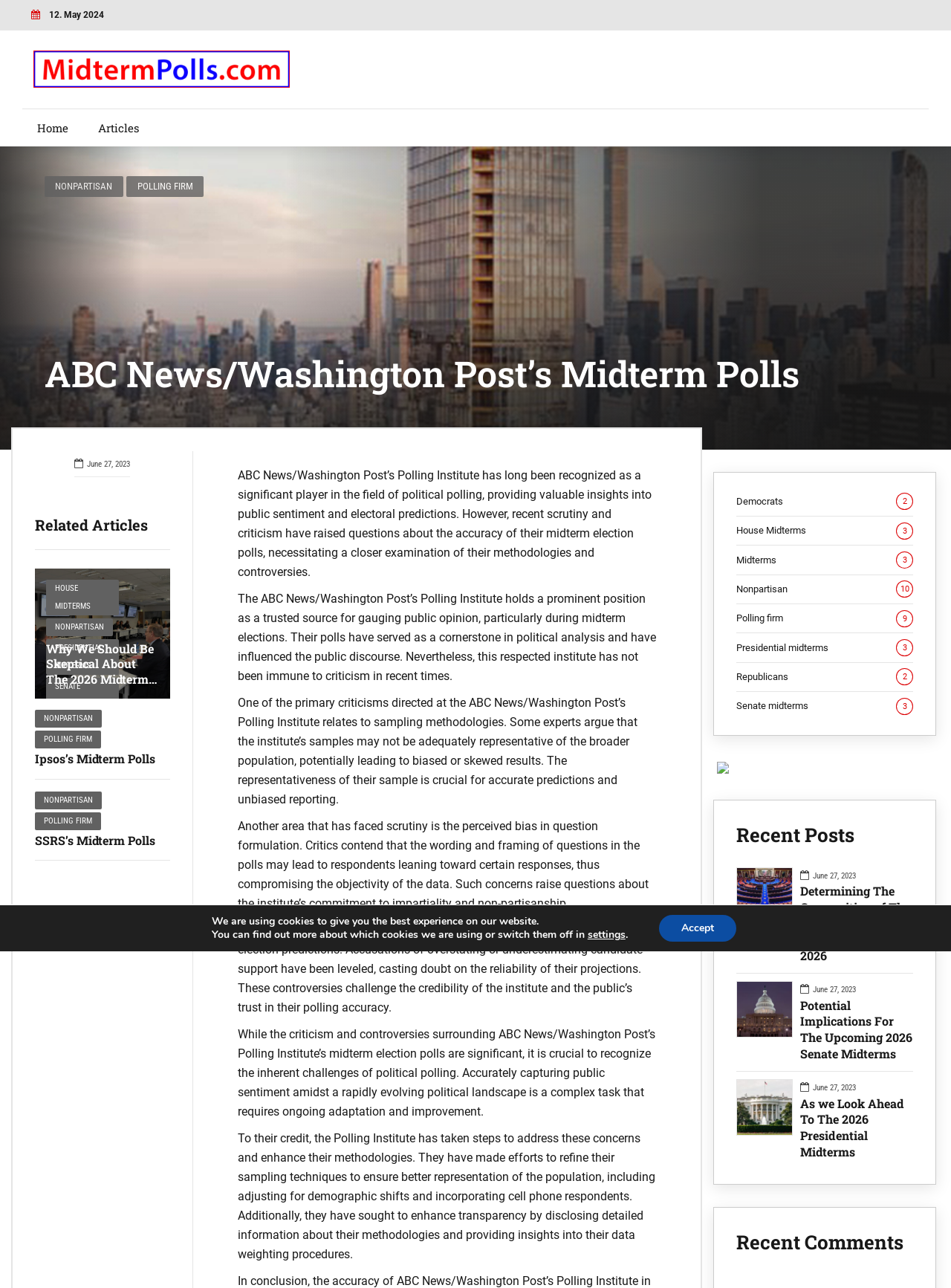Identify the bounding box coordinates for the element you need to click to achieve the following task: "Read the article 'Why We Should Be Skeptical About The 2026 Midterm Polls'". Provide the bounding box coordinates as four float numbers between 0 and 1, in the form [left, top, right, bottom].

[0.036, 0.441, 0.179, 0.543]